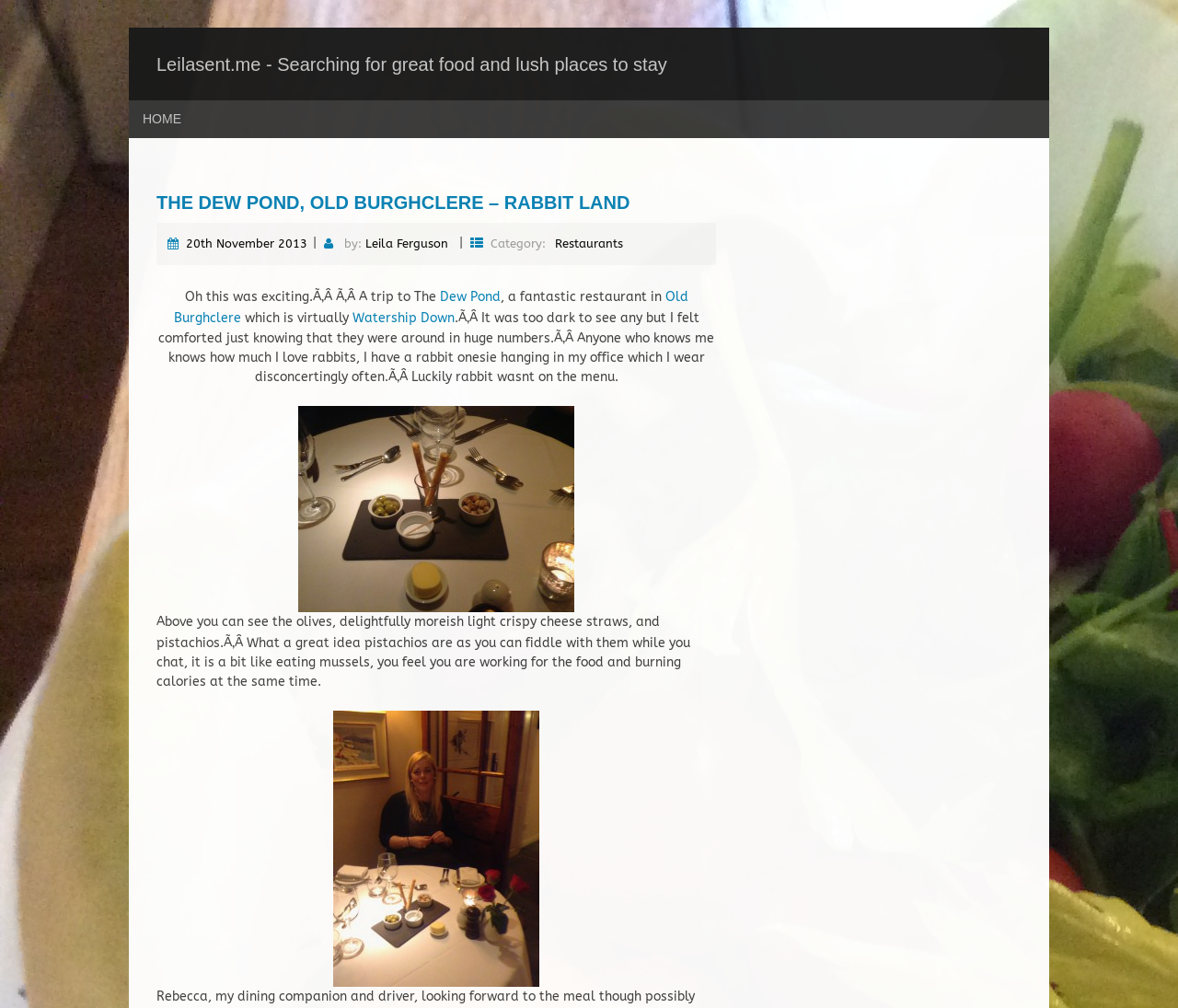Using the format (top-left x, top-left y, bottom-right x, bottom-right y), provide the bounding box coordinates for the described UI element. All values should be floating point numbers between 0 and 1: Home

[0.109, 0.1, 0.166, 0.137]